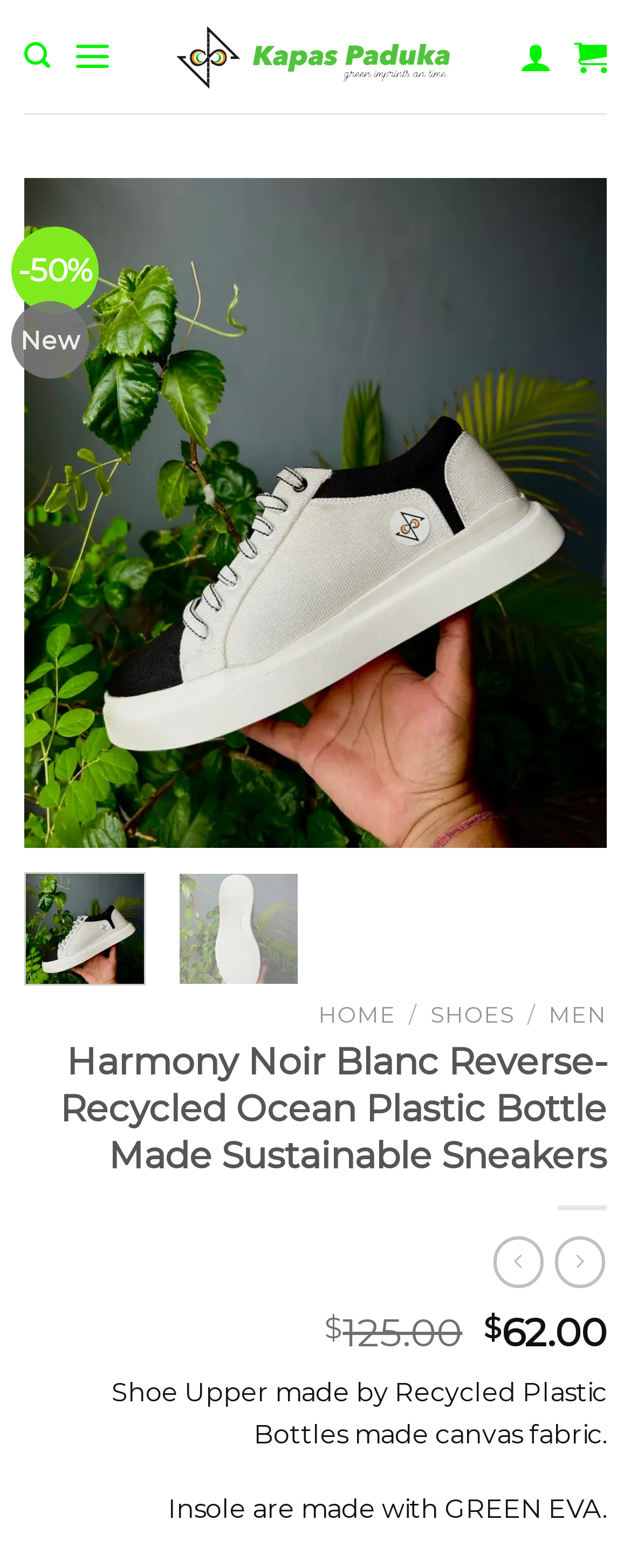Please predict the bounding box coordinates of the element's region where a click is necessary to complete the following instruction: "Filter by shoes". The coordinates should be represented by four float numbers between 0 and 1, i.e., [left, top, right, bottom].

[0.682, 0.639, 0.815, 0.655]